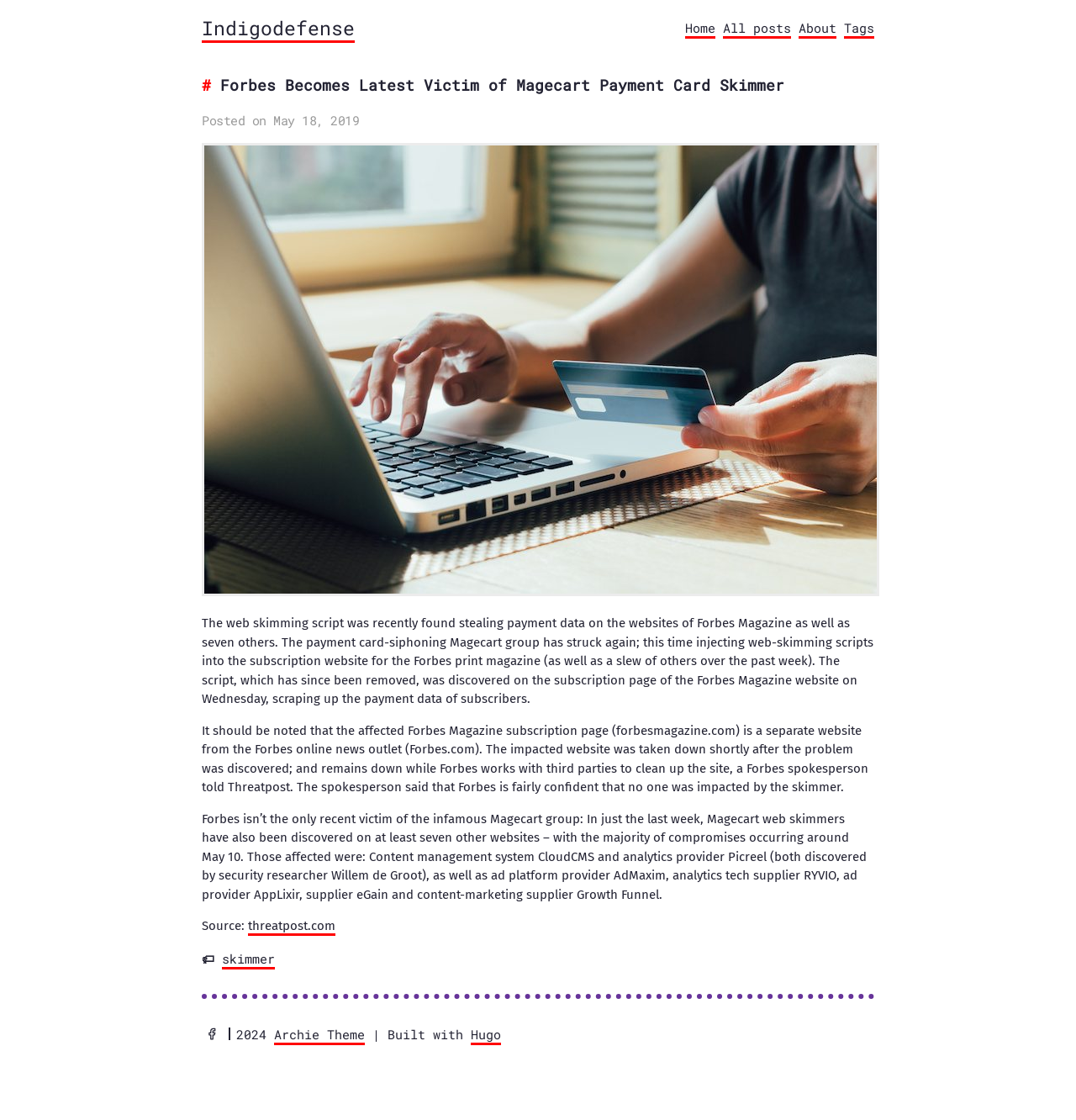Please specify the bounding box coordinates for the clickable region that will help you carry out the instruction: "Click on the 'Home' link".

[0.637, 0.017, 0.665, 0.035]